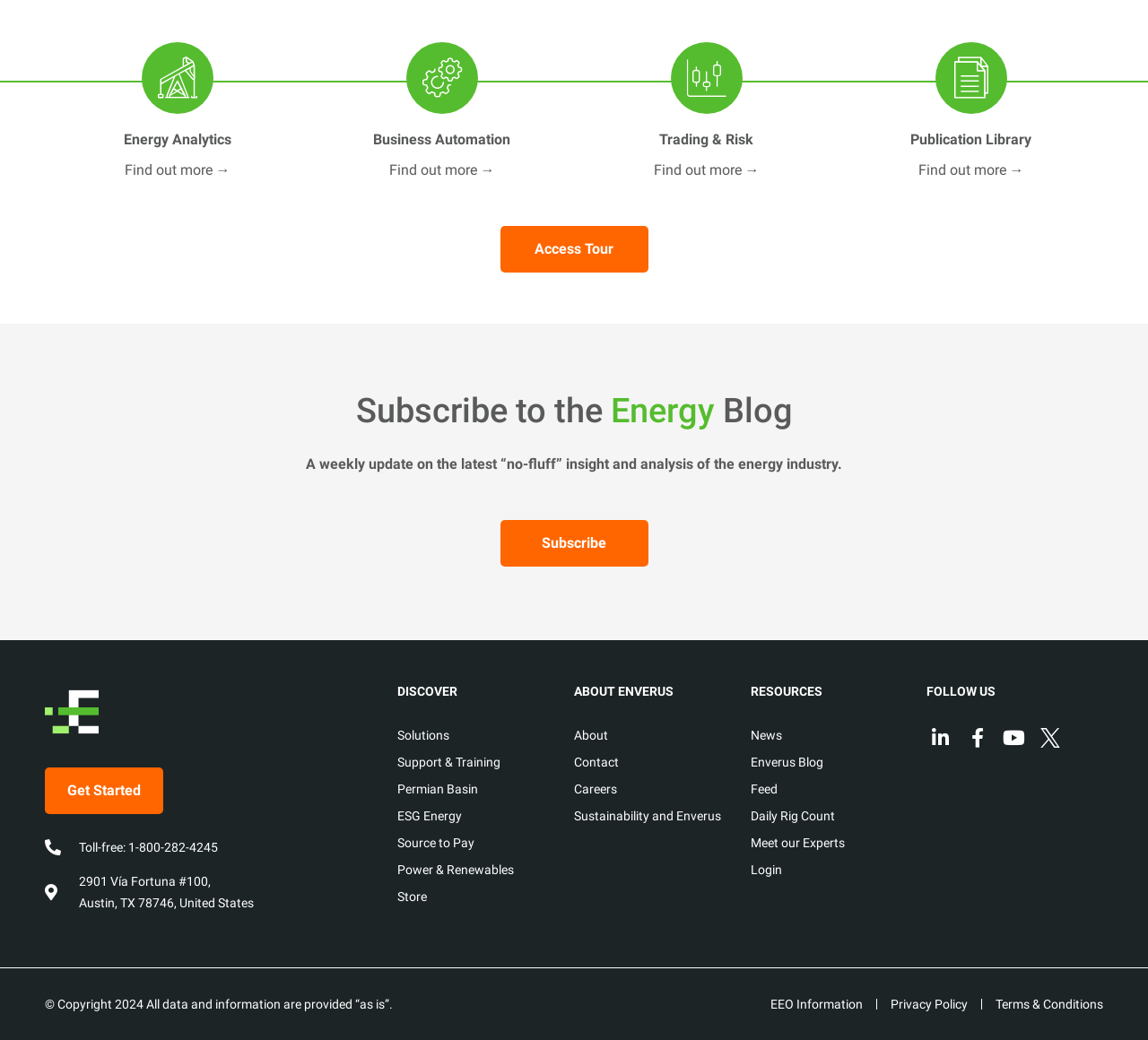What is the text of the link at the bottom left corner of the webpage?
Using the visual information from the image, give a one-word or short-phrase answer.

Get Started